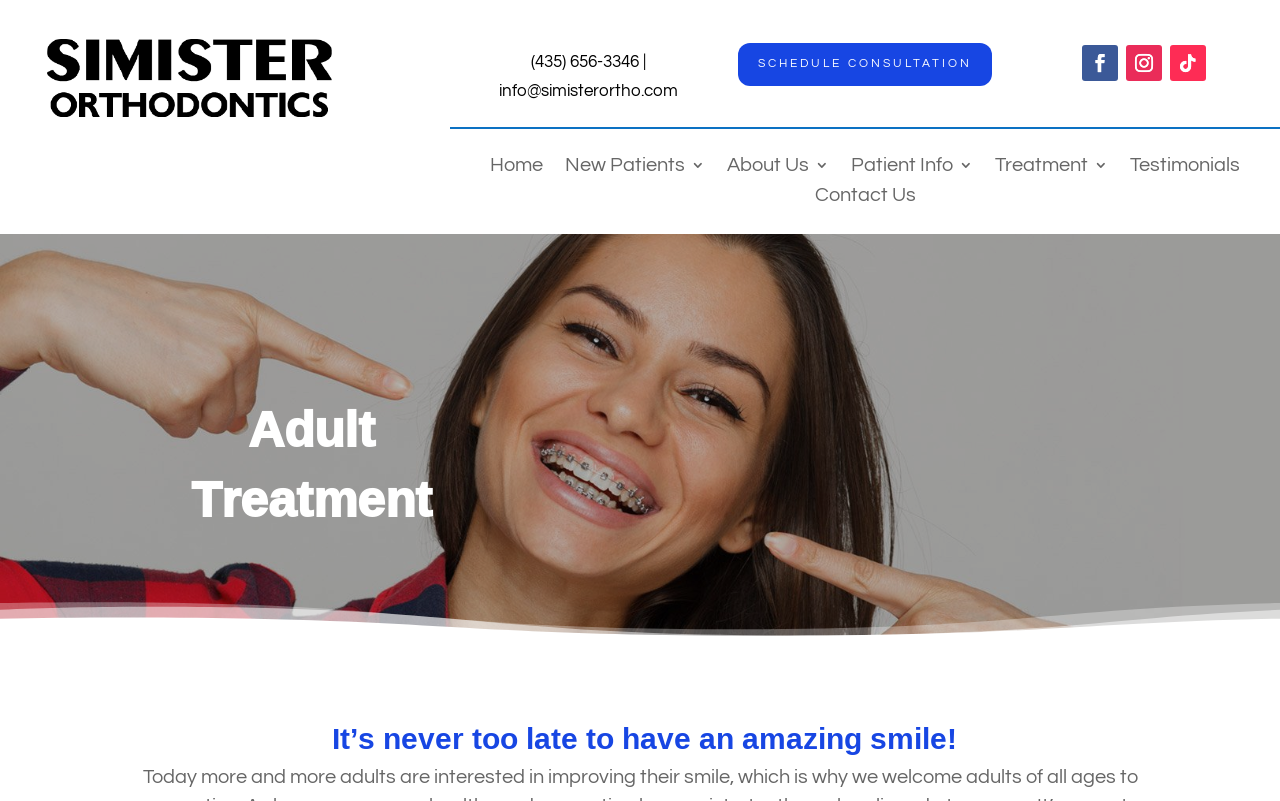Determine the bounding box for the UI element as described: "New Patients". The coordinates should be represented as four float numbers between 0 and 1, formatted as [left, top, right, bottom].

[0.441, 0.197, 0.551, 0.224]